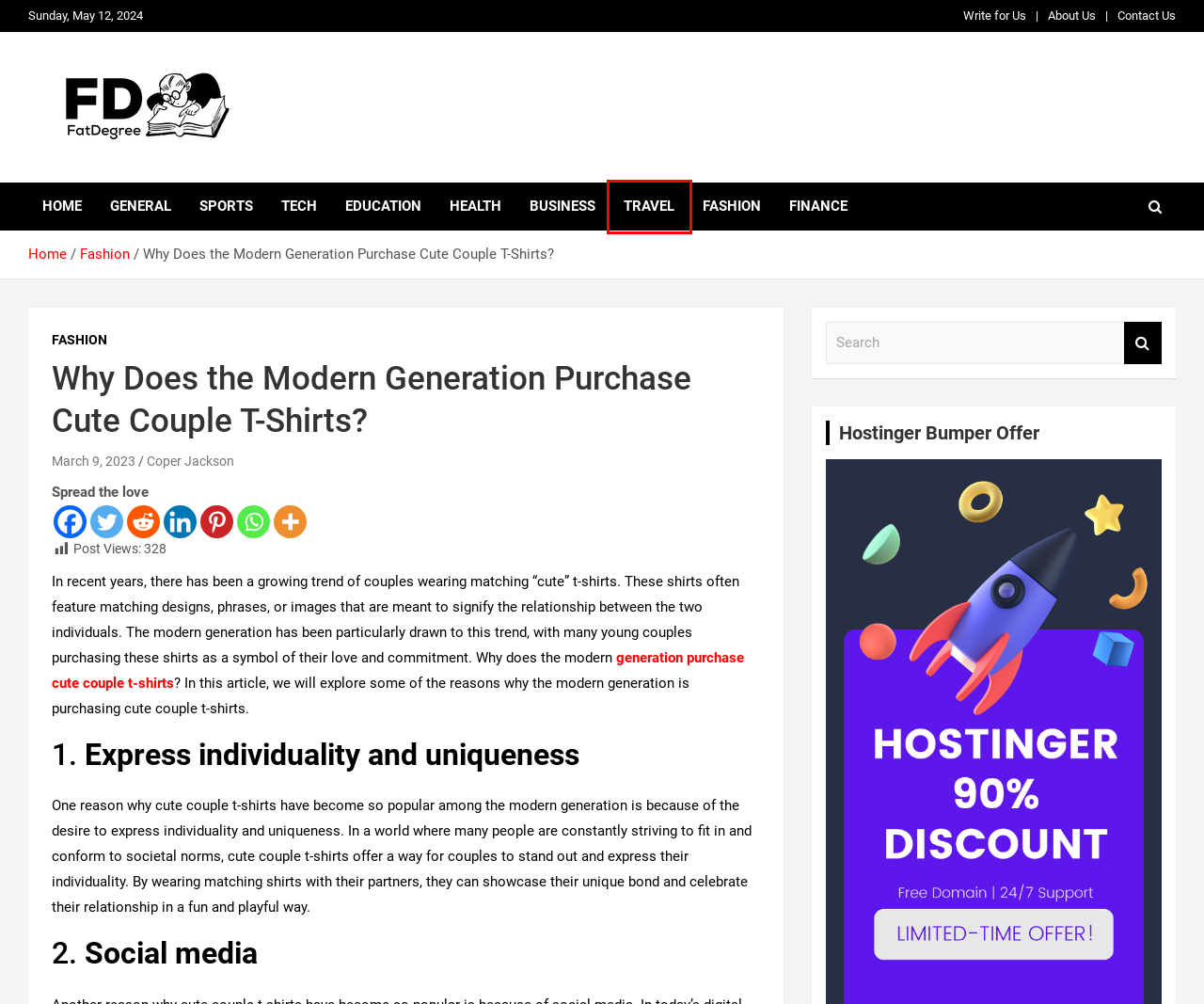Examine the screenshot of the webpage, which has a red bounding box around a UI element. Select the webpage description that best fits the new webpage after the element inside the red bounding box is clicked. Here are the choices:
A. Education Archives - Fat Degree
B. Travel Archives - Fat Degree
C. Fashion Archives - Fat Degree
D. Tech Archives - Fat Degree
E. Business Archives - Fat Degree
F. Health Archives - Fat Degree
G. General Archives - Fat Degree
H. Finance Archives - Fat Degree

B